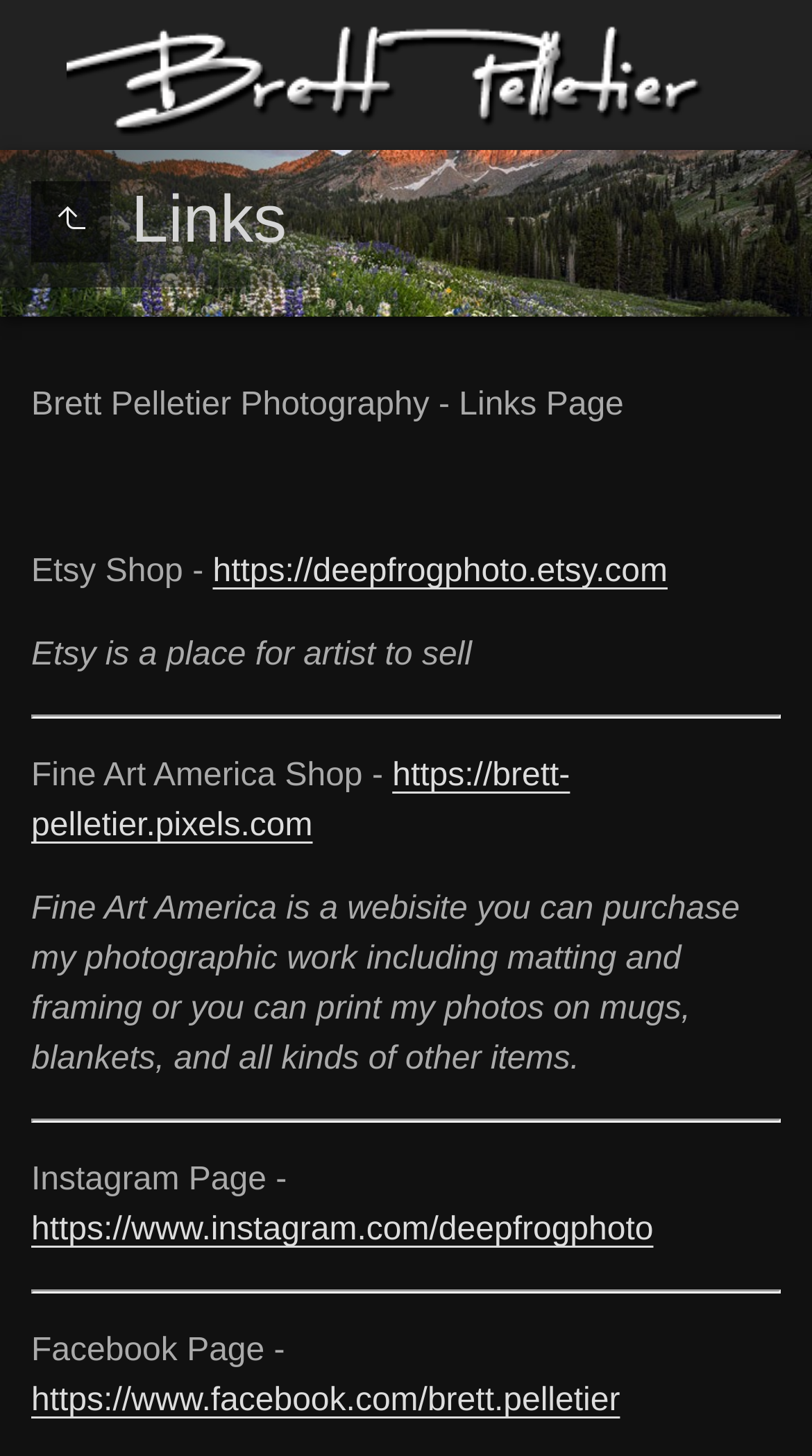Analyze the image and provide a detailed answer to the question: How many separators are on the webpage?

There are three separators on the webpage, each with a horizontal orientation, separating the different sections of links and text.